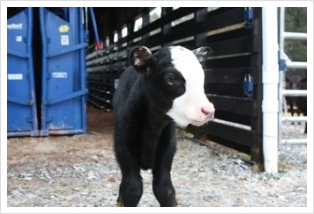What is visible in the background of the image?
Using the screenshot, give a one-word or short phrase answer.

Wooden fence and blue storage container